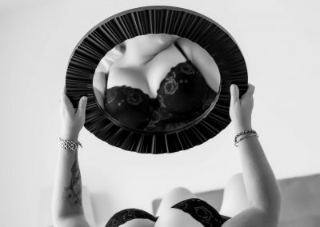Describe the image thoroughly, including all noticeable details.

This striking black-and-white image captures the intimate moment of a woman holding a circular mirror above her, reflecting her form in delicate lace lingerie. The contrast of light and shadows emphasizes the curves and contours, creating a sense of both elegance and vulnerability. The mirror serves as a symbol of self-reflection, embodying themes of confidence and body positivity. Surrounding the reflection are textured elements, adding depth to the composition and inviting viewers to appreciate the beauty and empowerment involved in the boudoir photography experience. This image aligns perfectly with the artistic vision of Jess Edwards, celebrating the unique beauty of every woman.